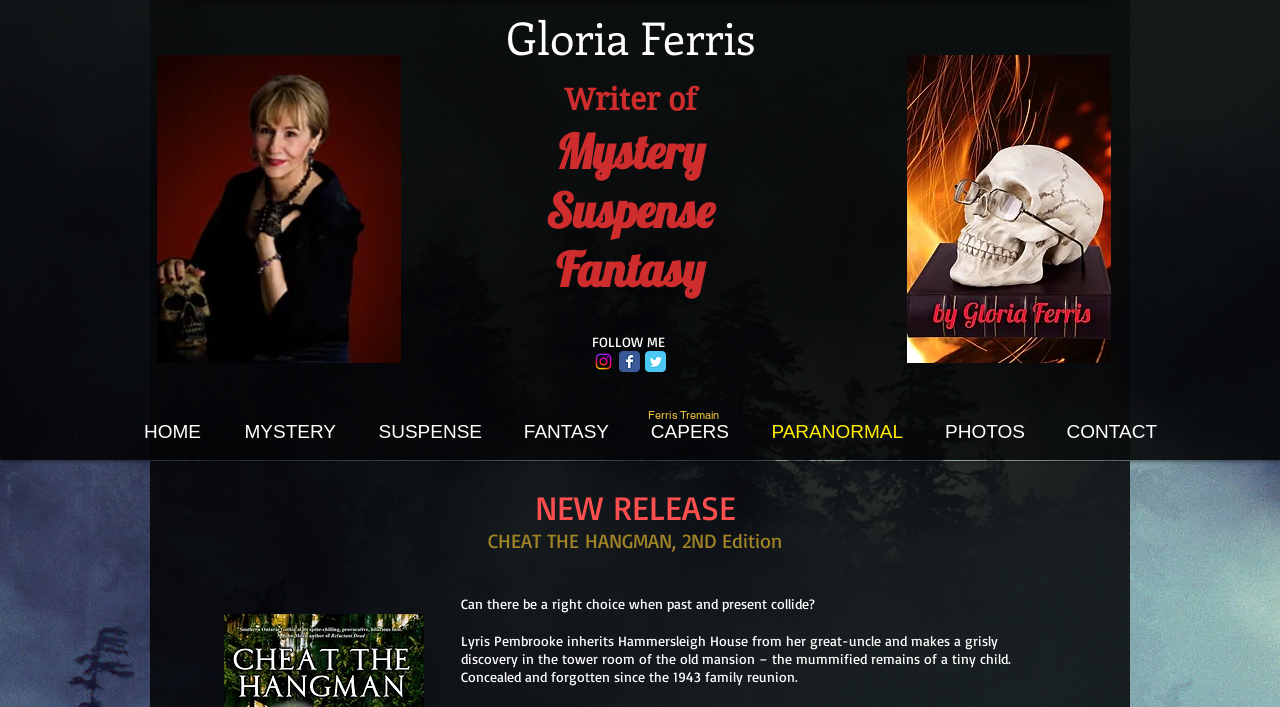Answer the question with a brief word or phrase:
What is the name of the image on the webpage?

IMG_0235.PNG